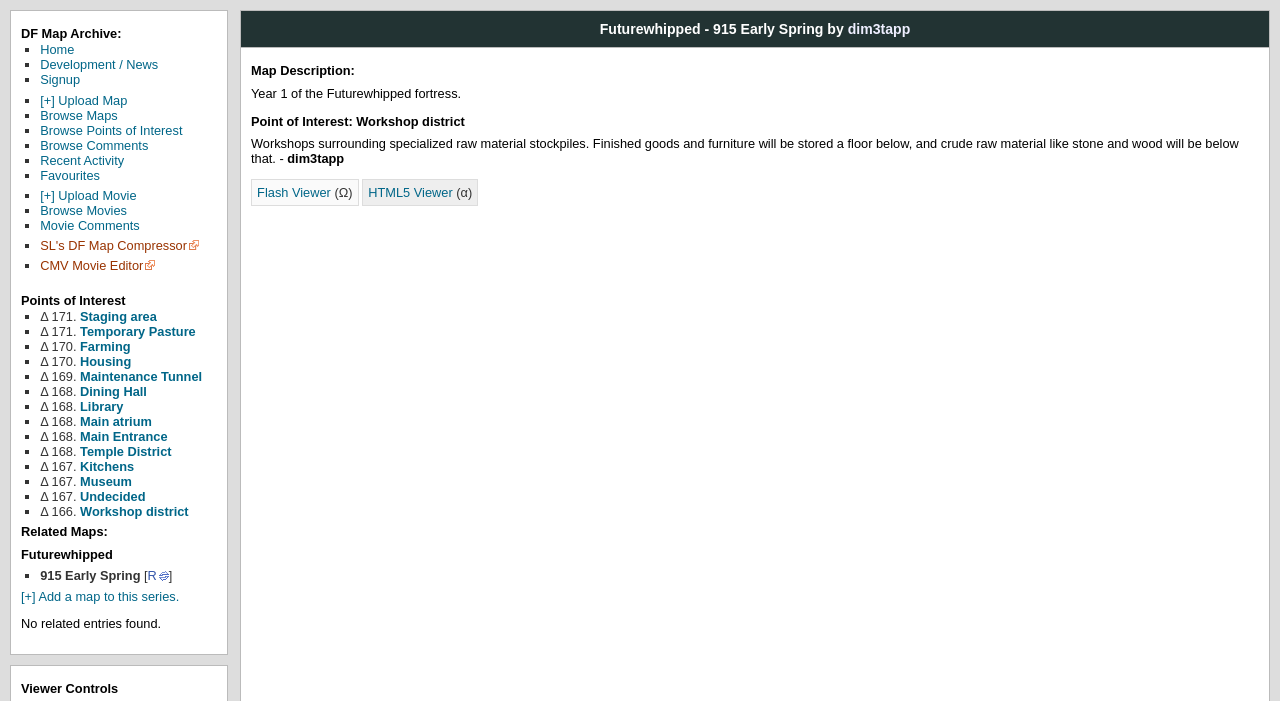Please find and generate the text of the main heading on the webpage.

Futurewhipped - 915 Early Spring by dim3tapp